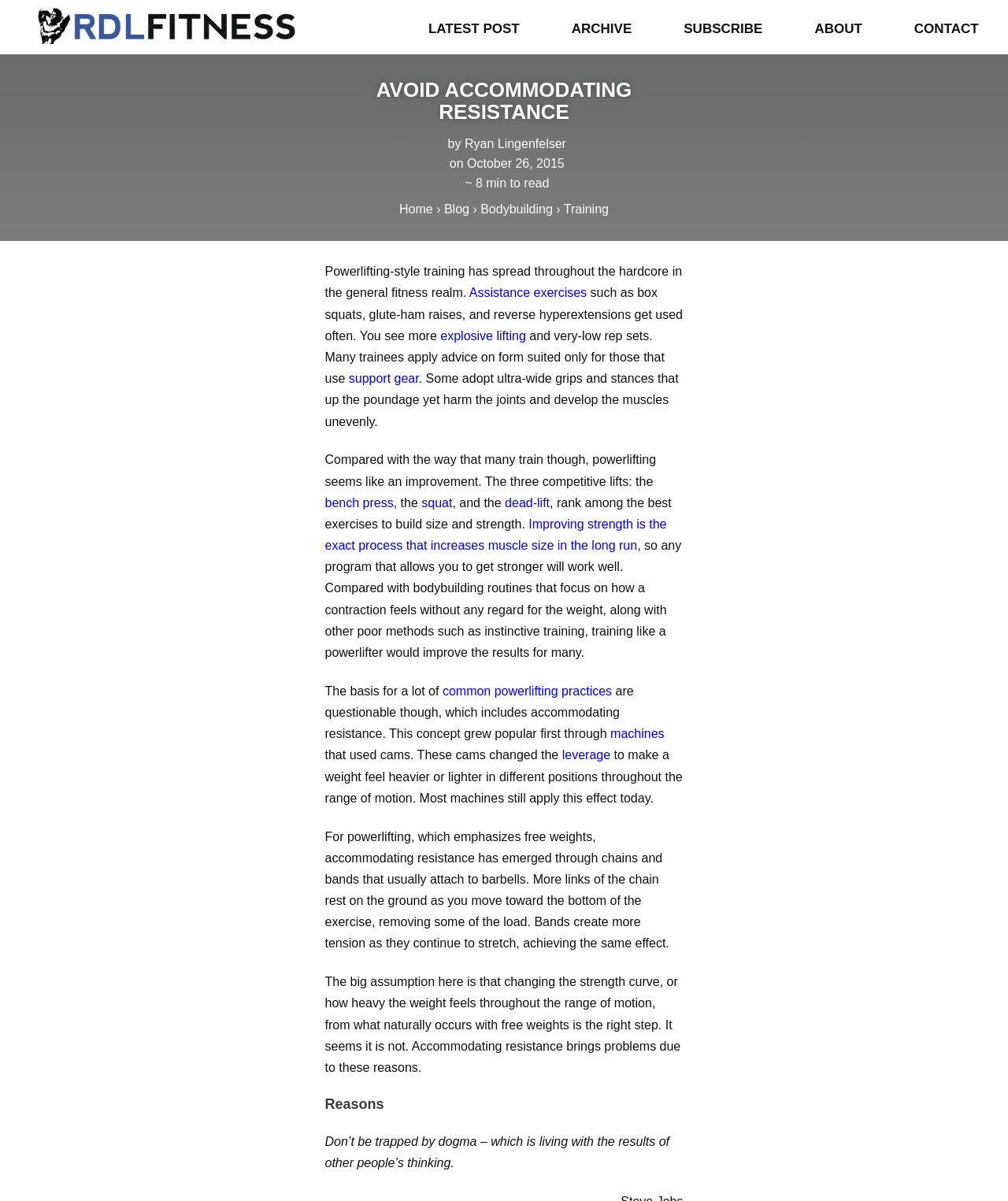Locate the coordinates of the bounding box for the clickable region that fulfills this instruction: "Click the 'SUBSCRIBE' link".

[0.653, 0.018, 0.782, 0.031]